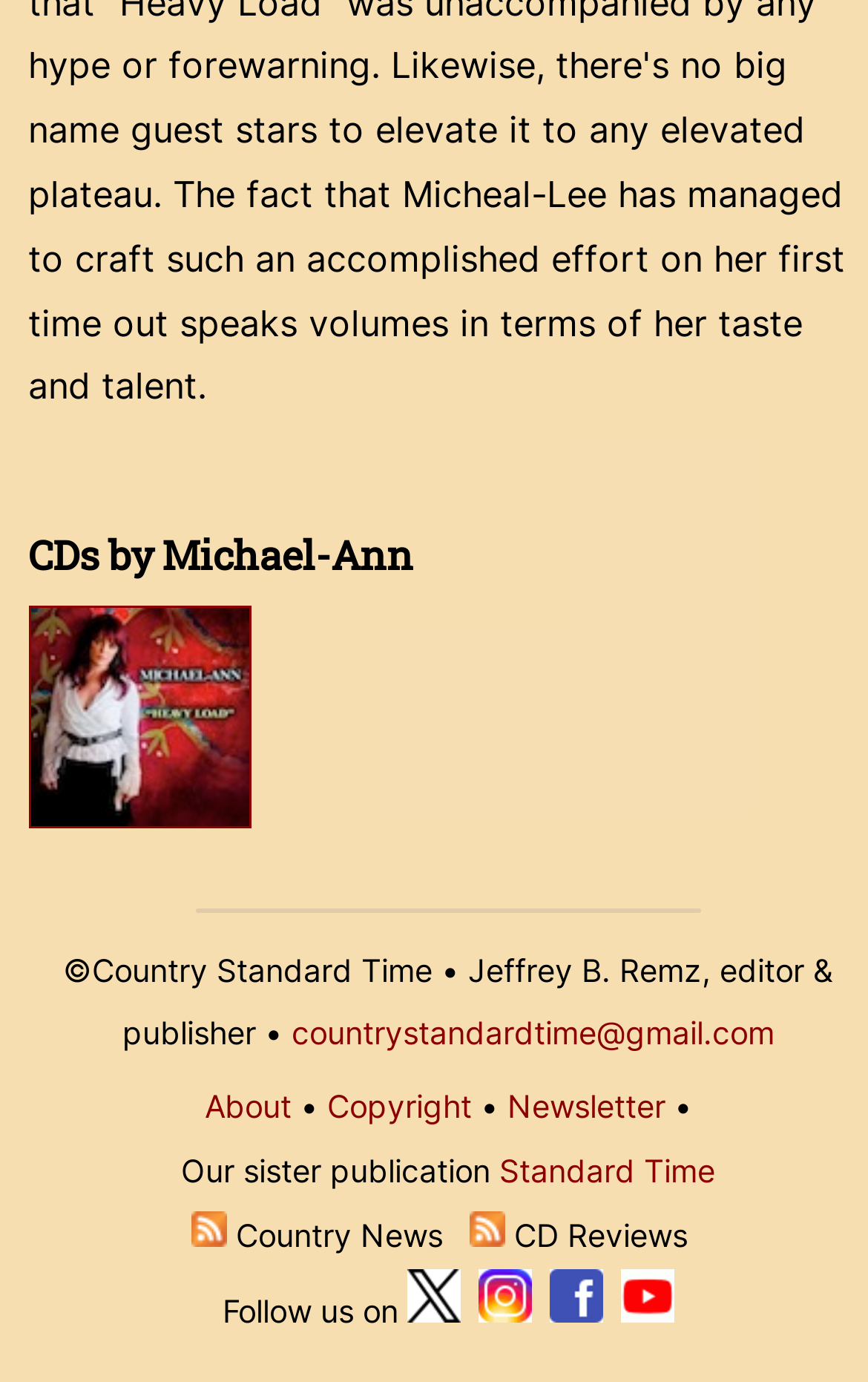How can I subscribe to country music news on this webpage?
Based on the screenshot, answer the question with a single word or phrase.

Click the 'Subscribe to Country Music News' link